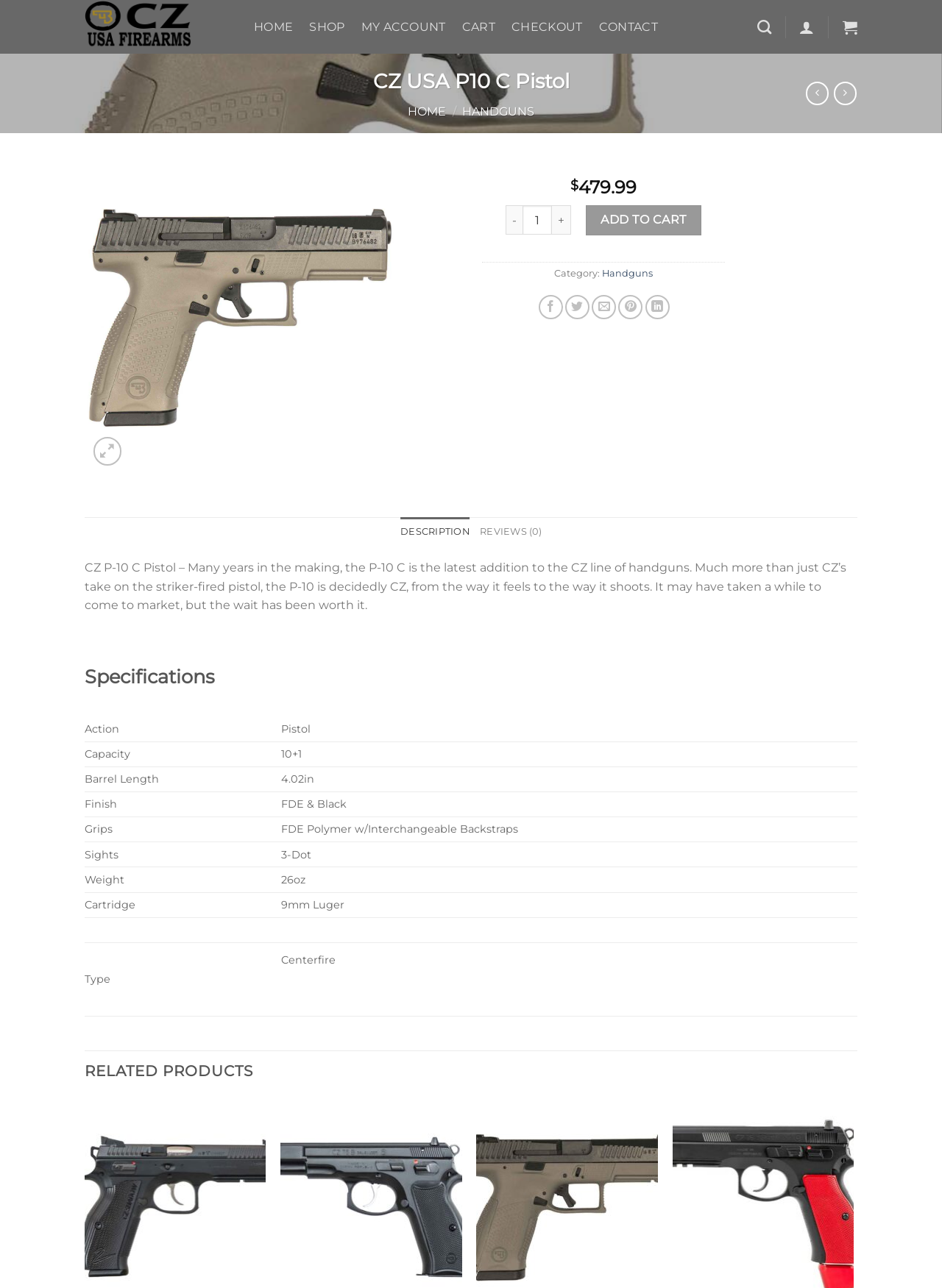What is the price of the CZ USA P10 C Pistol?
Using the image as a reference, give an elaborate response to the question.

I found the price of the CZ USA P10 C Pistol by looking at the static text element that contains the price information, which is located near the 'ADD TO CART' button.